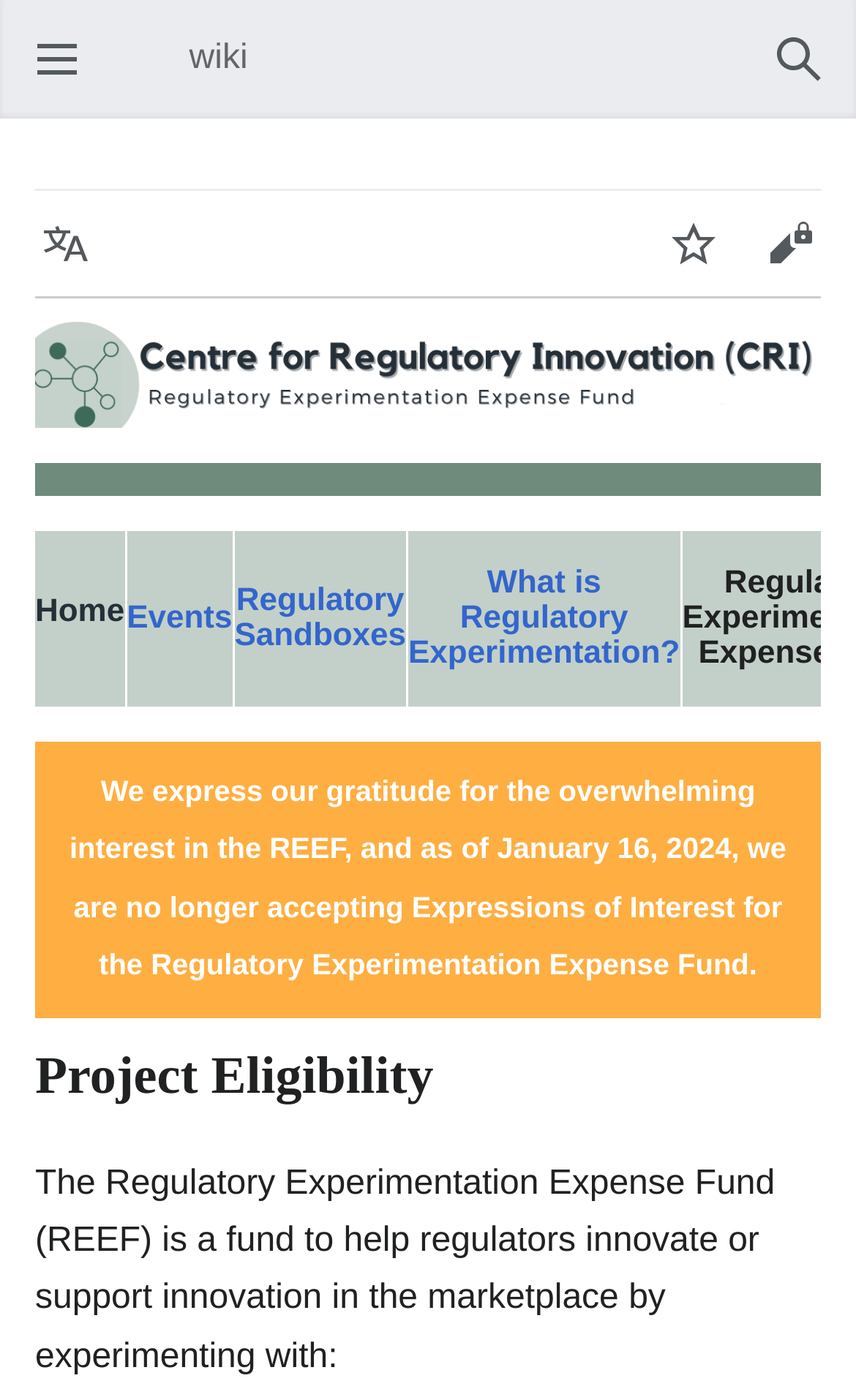Identify the bounding box coordinates of the region I need to click to complete this instruction: "Edit".

[0.867, 0.139, 0.979, 0.208]